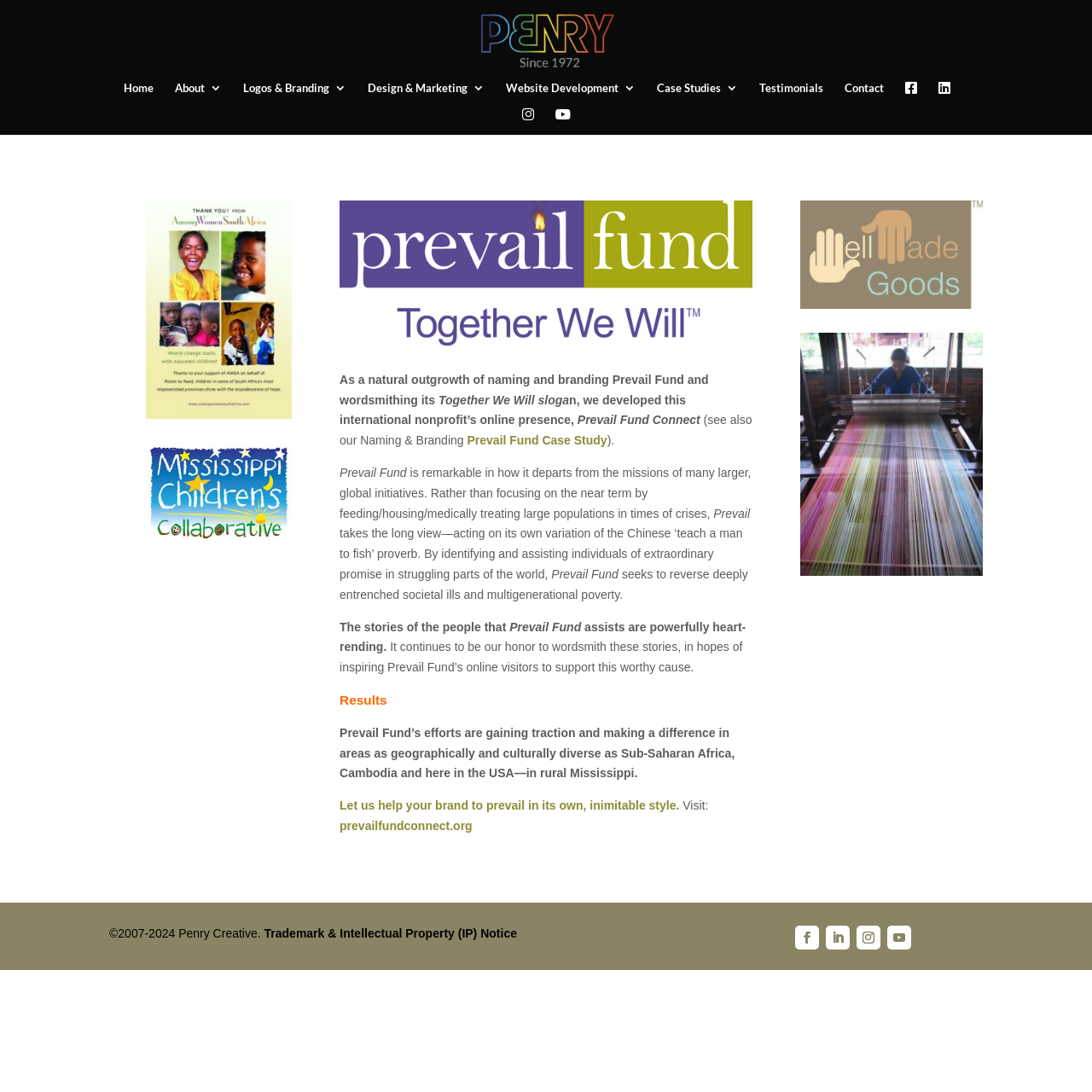Please give a short response to the question using one word or a phrase:
What is the name of the company in the top-left corner?

Penry Creative